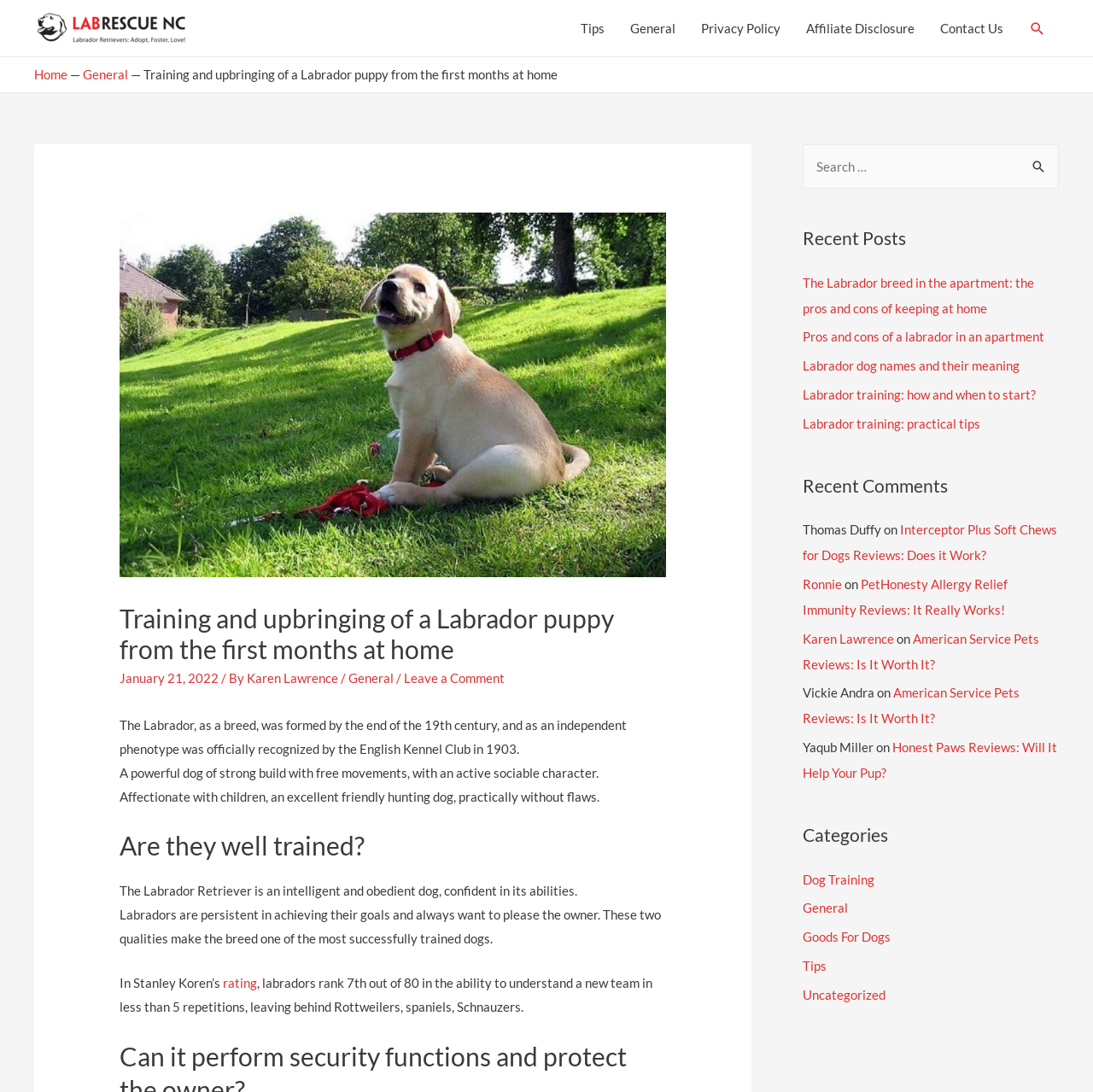Determine the bounding box coordinates of the clickable element necessary to fulfill the instruction: "Click the 'Tips' link". Provide the coordinates as four float numbers within the 0 to 1 range, i.e., [left, top, right, bottom].

[0.52, 0.0, 0.565, 0.052]